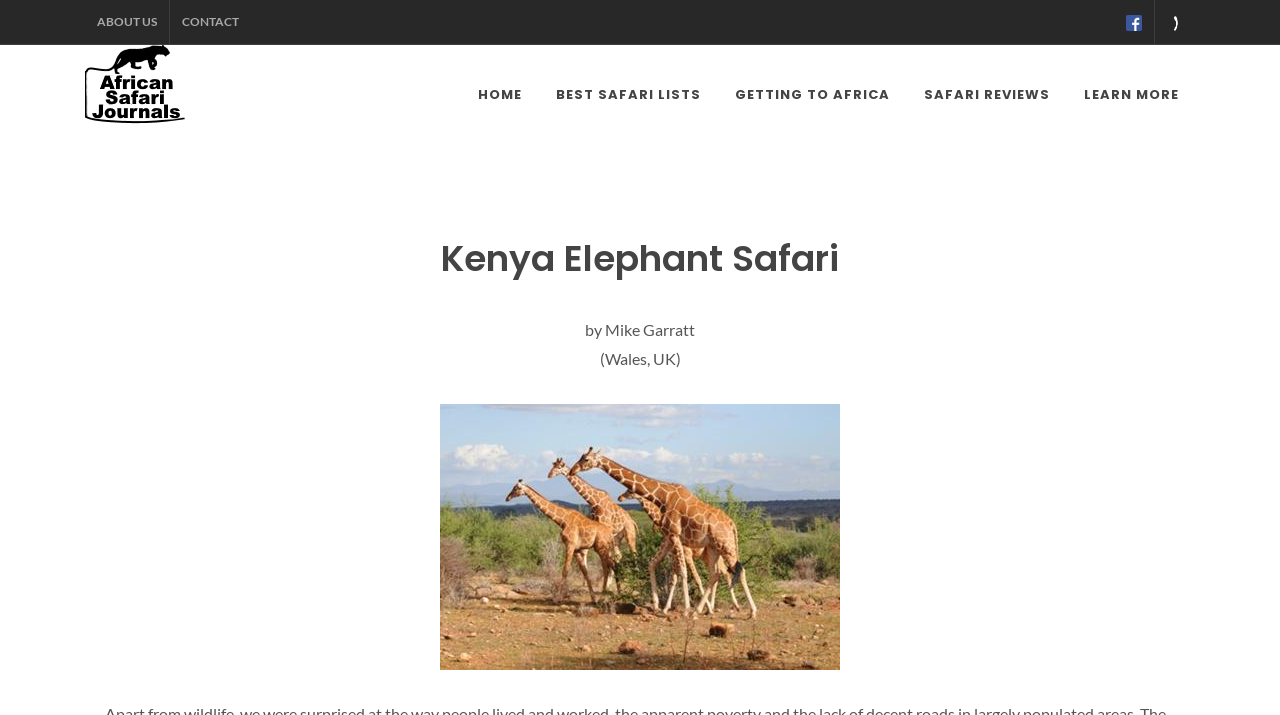Reply to the question below using a single word or brief phrase:
What is the author's nationality?

Welsh